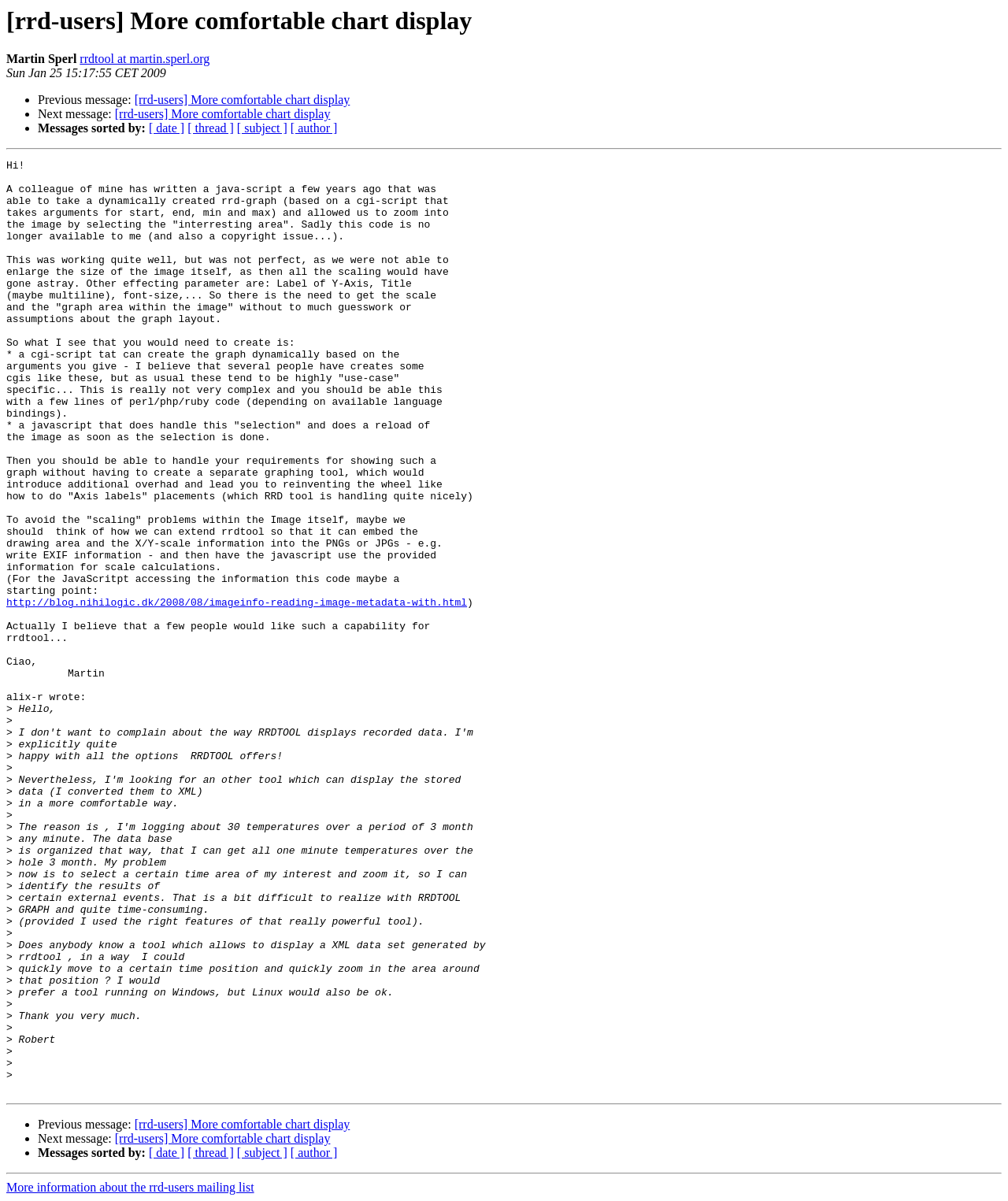Based on the visual content of the image, answer the question thoroughly: Who is the author of the email?

The author of the email is Martin Sperl, which can be inferred from the text 'Martin Sperl' at the top of the webpage, indicating the sender of the email.